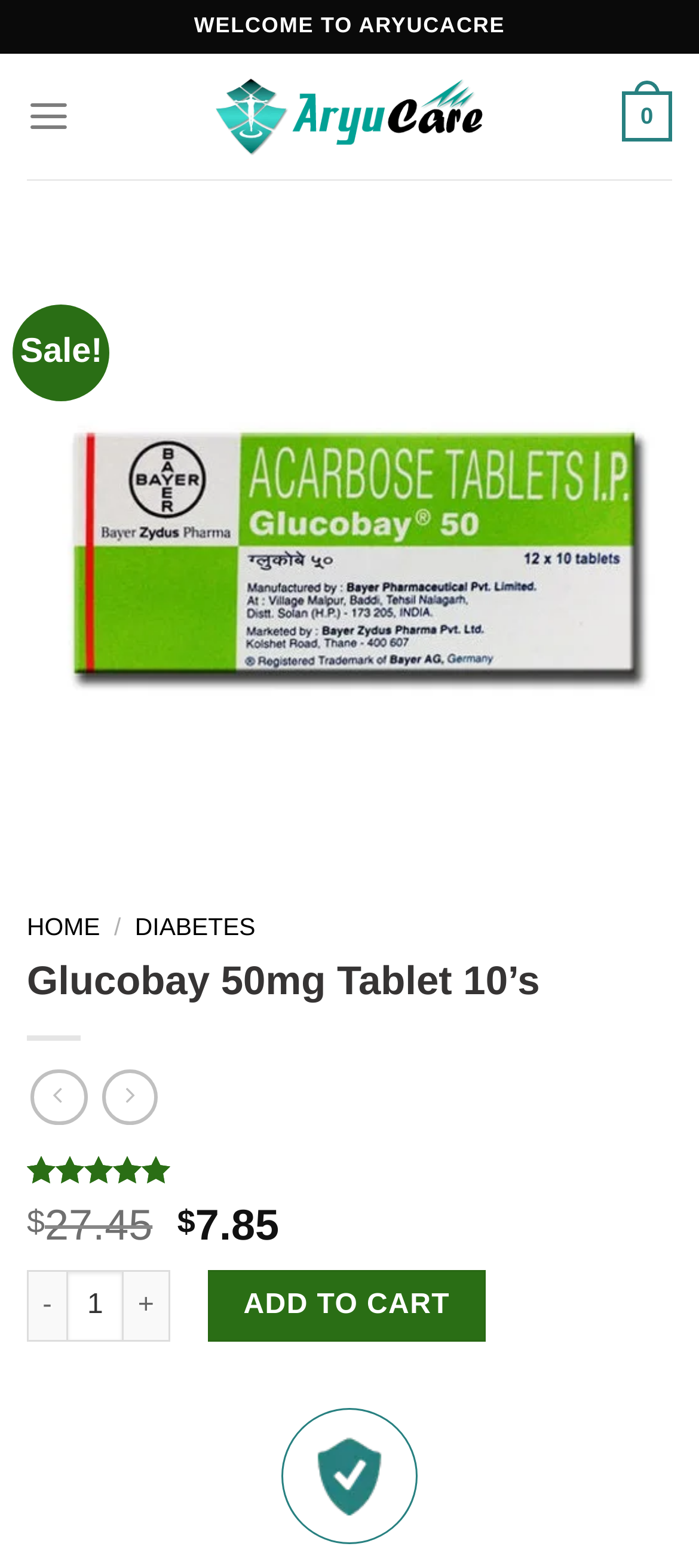Determine the bounding box coordinates of the section to be clicked to follow the instruction: "Click on Facebook". The coordinates should be given as four float numbers between 0 and 1, formatted as [left, top, right, bottom].

None